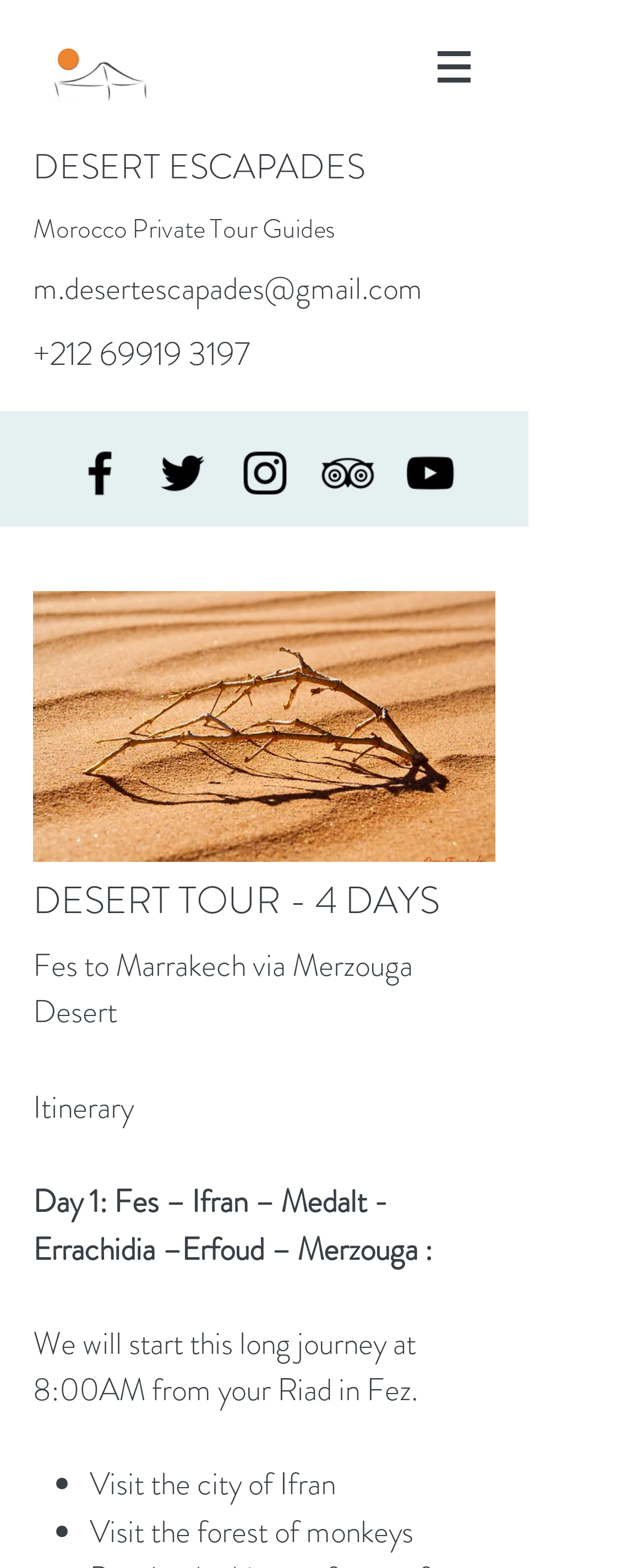Write an elaborate caption that captures the essence of the webpage.

The webpage is about a 4-day desert tour from Fes, Morocco, offered by Desert Escapades. At the top left corner, there is a logo of Desert Escapades, accompanied by a navigation menu on the top right corner. Below the logo, there is a heading "DESERT ESCAPADES" followed by a subheading "Morocco Private Tour Guides". The contact information, including an email address and a phone number, is listed below.

On the top center, there is a social bar with links to Facebook, Twitter, Instagram, TripAdvisor, and YouTube, each represented by an icon. Below the social bar, there is a large image of a desert landscape, likely a promotional image for the tour.

The main content of the webpage is a description of the 4-day desert tour. The tour is titled "DESERT TOUR - 4 DAYS" and is described as a journey from Fes to Marrakech via Merzouga Desert. The itinerary is outlined, with Day 1 described in detail, including the starting point, destinations, and activities. The activities are listed in bullet points, including visiting the city of Ifran and the forest of monkeys.